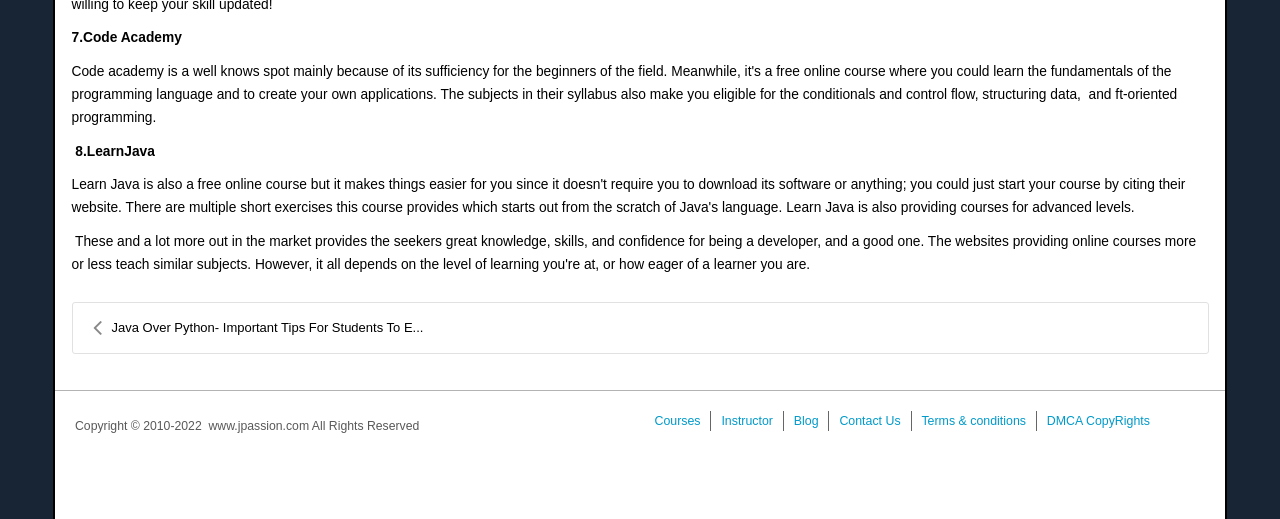What is the name of the academy?
Identify the answer in the screenshot and reply with a single word or phrase.

Code Academy